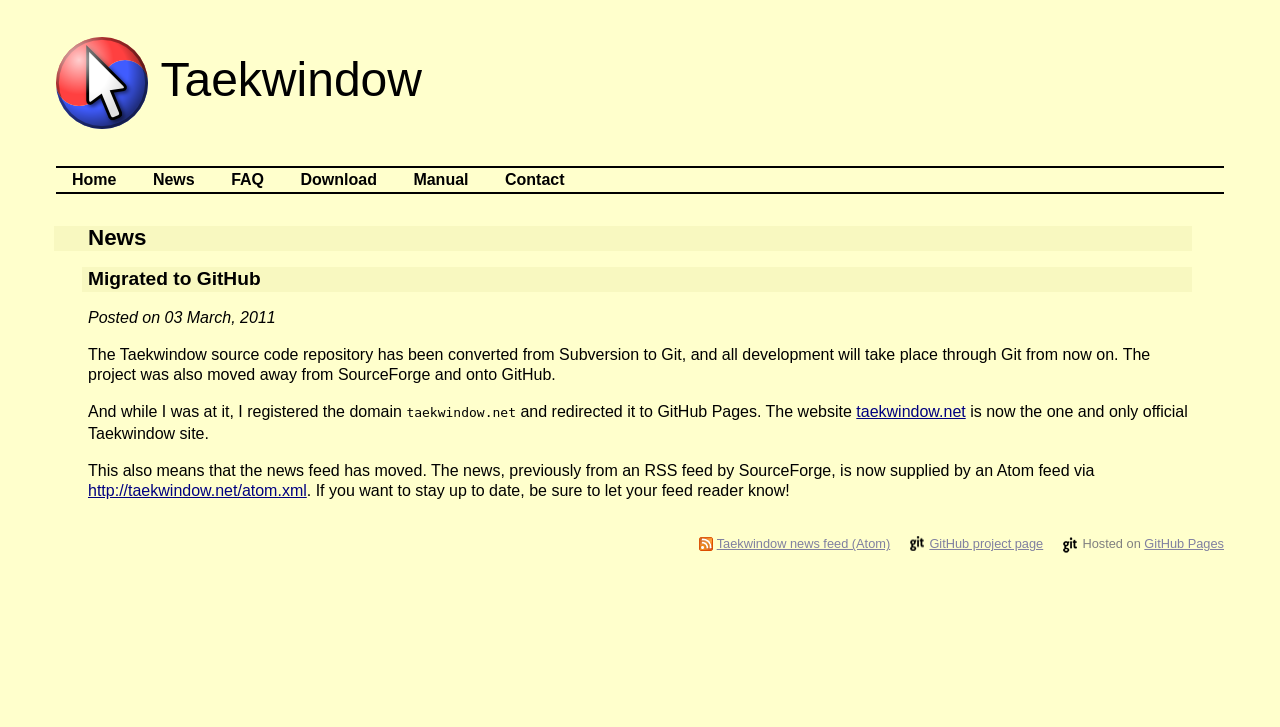Using the element description provided, determine the bounding box coordinates in the format (top-left x, top-left y, bottom-right x, bottom-right y). Ensure that all values are floating point numbers between 0 and 1. Element description: Taekwindow news feed (Atom)

[0.546, 0.738, 0.695, 0.758]